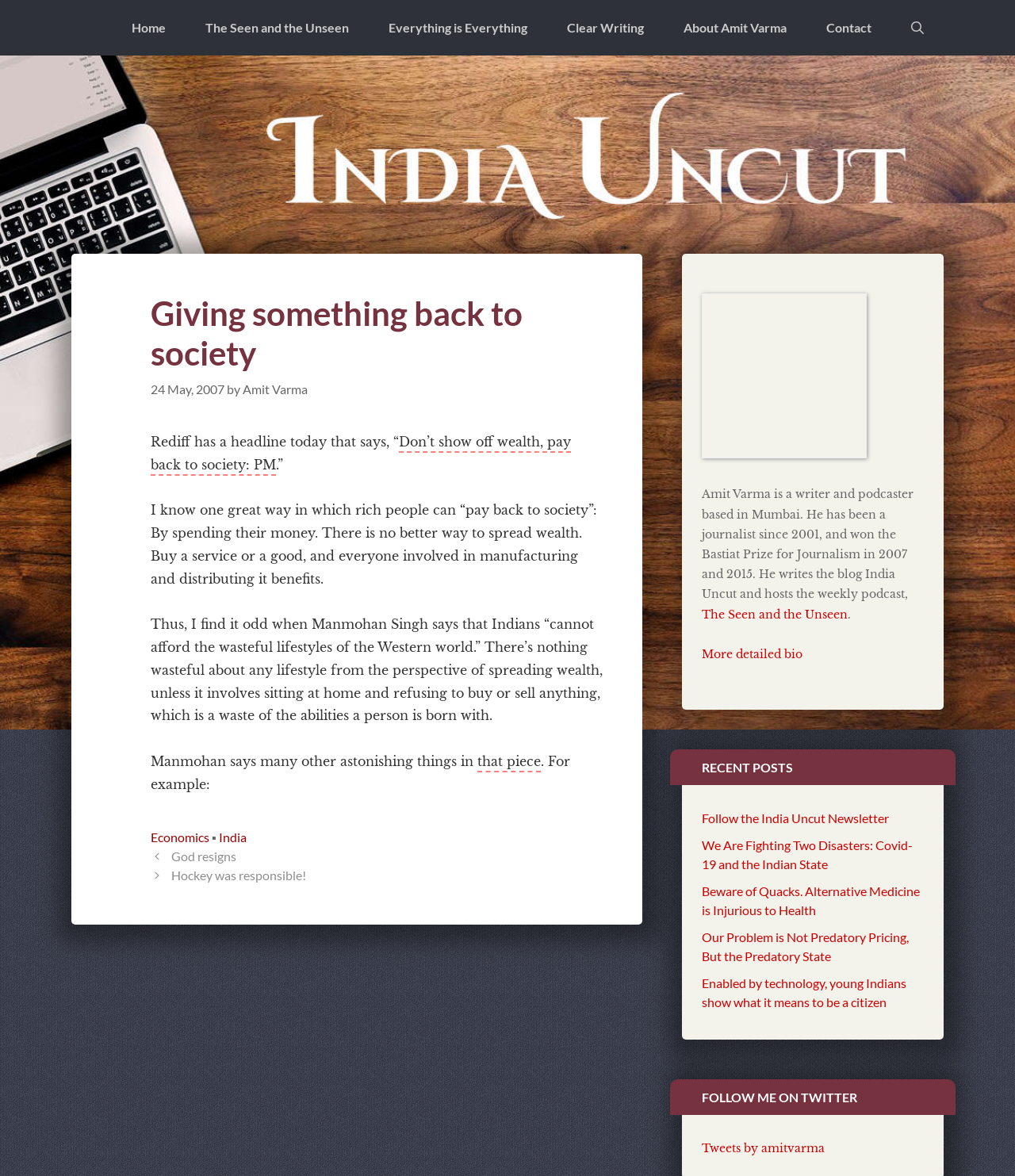Please predict the bounding box coordinates of the element's region where a click is necessary to complete the following instruction: "go to home page". The coordinates should be represented by four float numbers between 0 and 1, i.e., [left, top, right, bottom].

[0.11, 0.0, 0.183, 0.047]